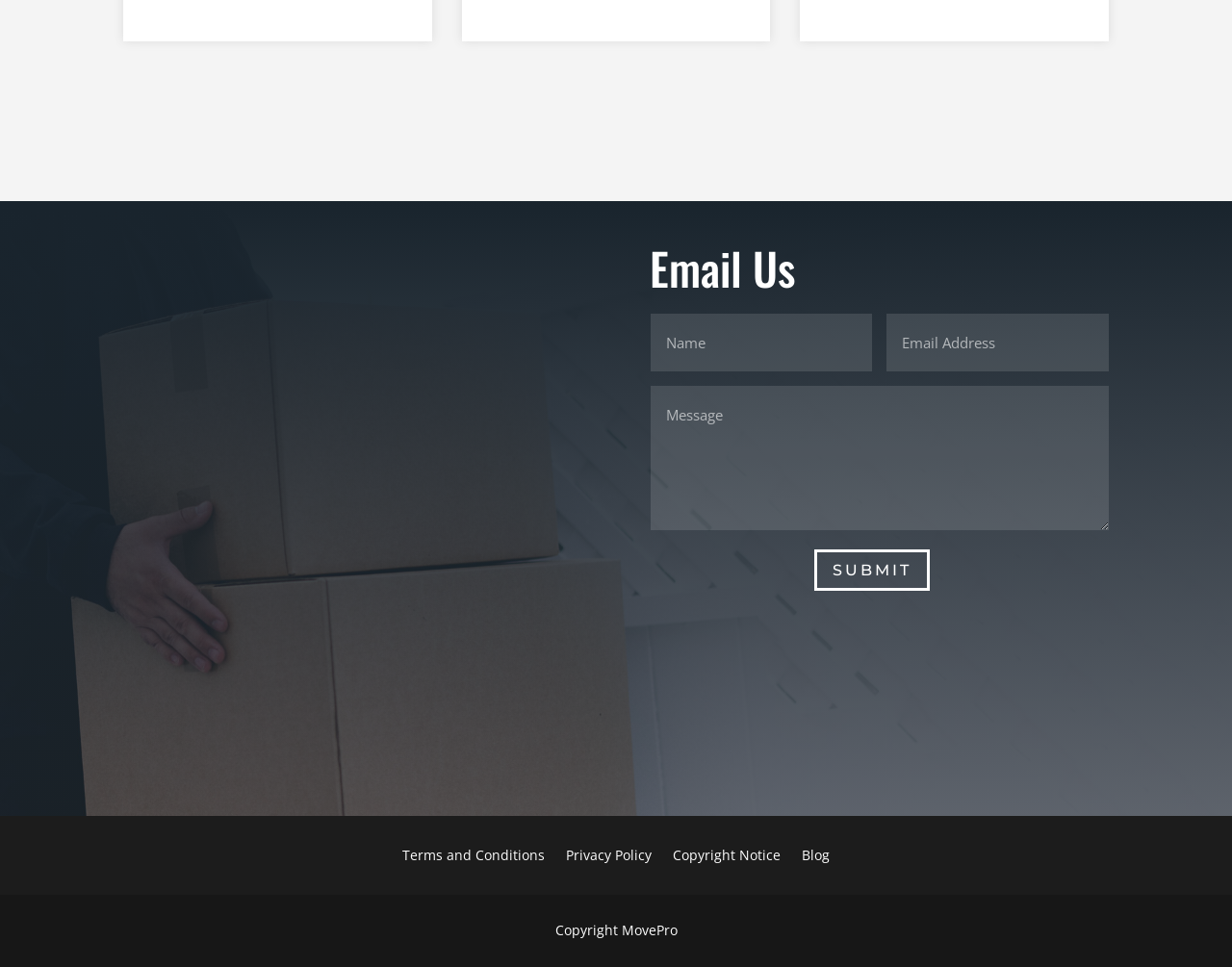Find the bounding box coordinates of the element to click in order to complete this instruction: "Click 'Local Movers'". The bounding box coordinates must be four float numbers between 0 and 1, denoted as [left, top, right, bottom].

[0.279, 0.282, 0.35, 0.301]